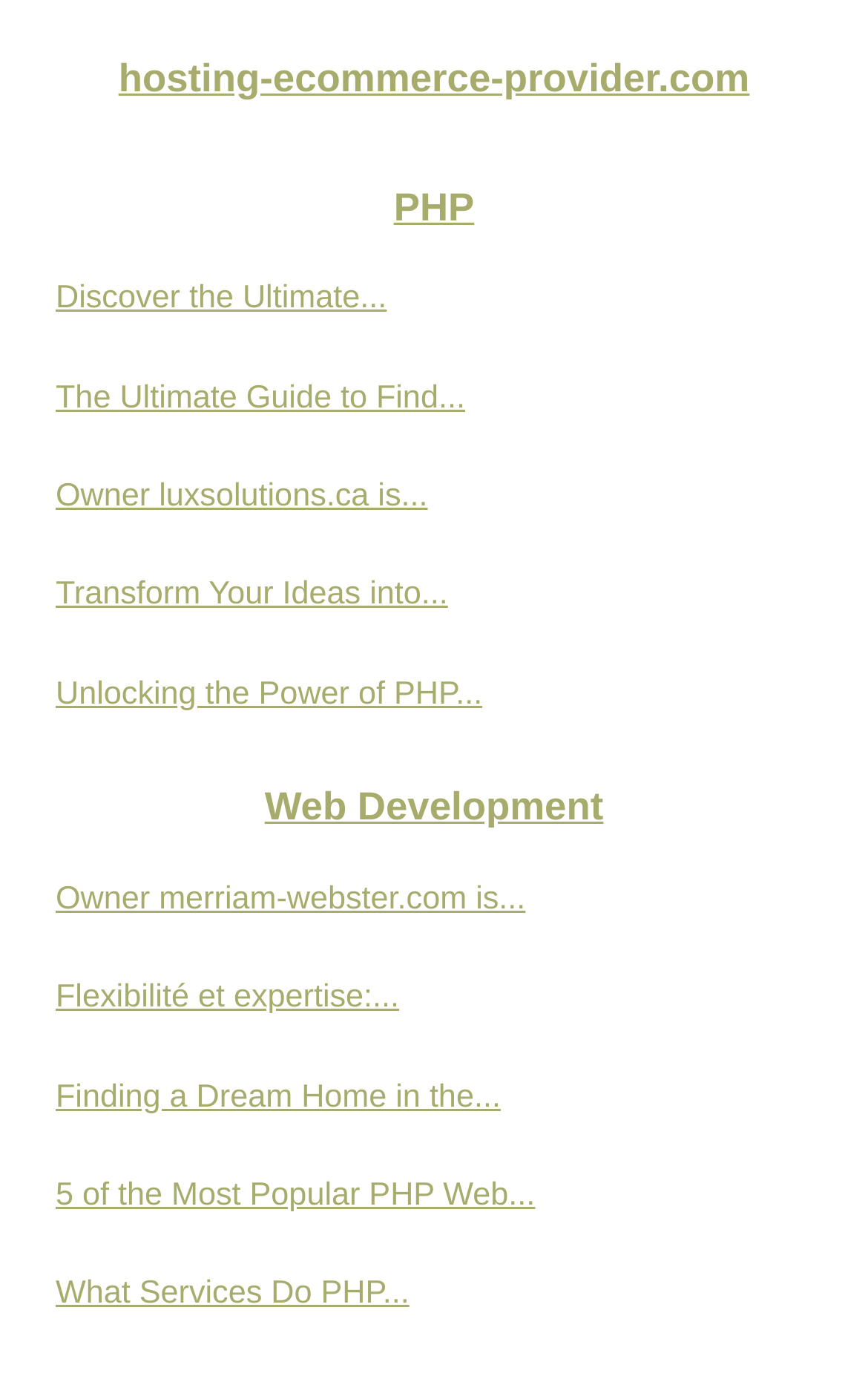Respond to the question below with a single word or phrase: Is there a link about finding a dream home?

Yes